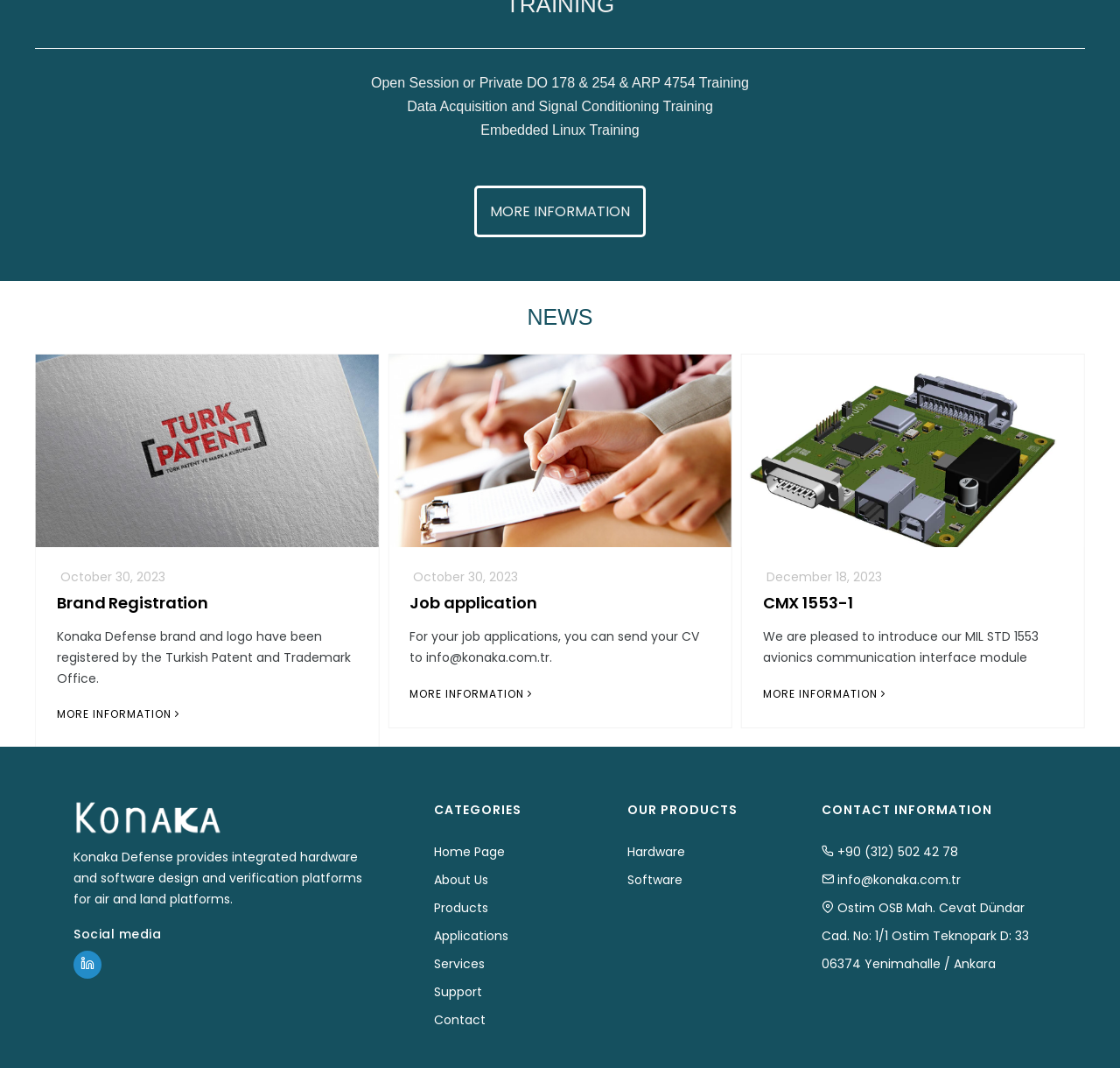Reply to the question with a single word or phrase:
What is the category mentioned below the 'OUR PRODUCTS' heading?

Hardware